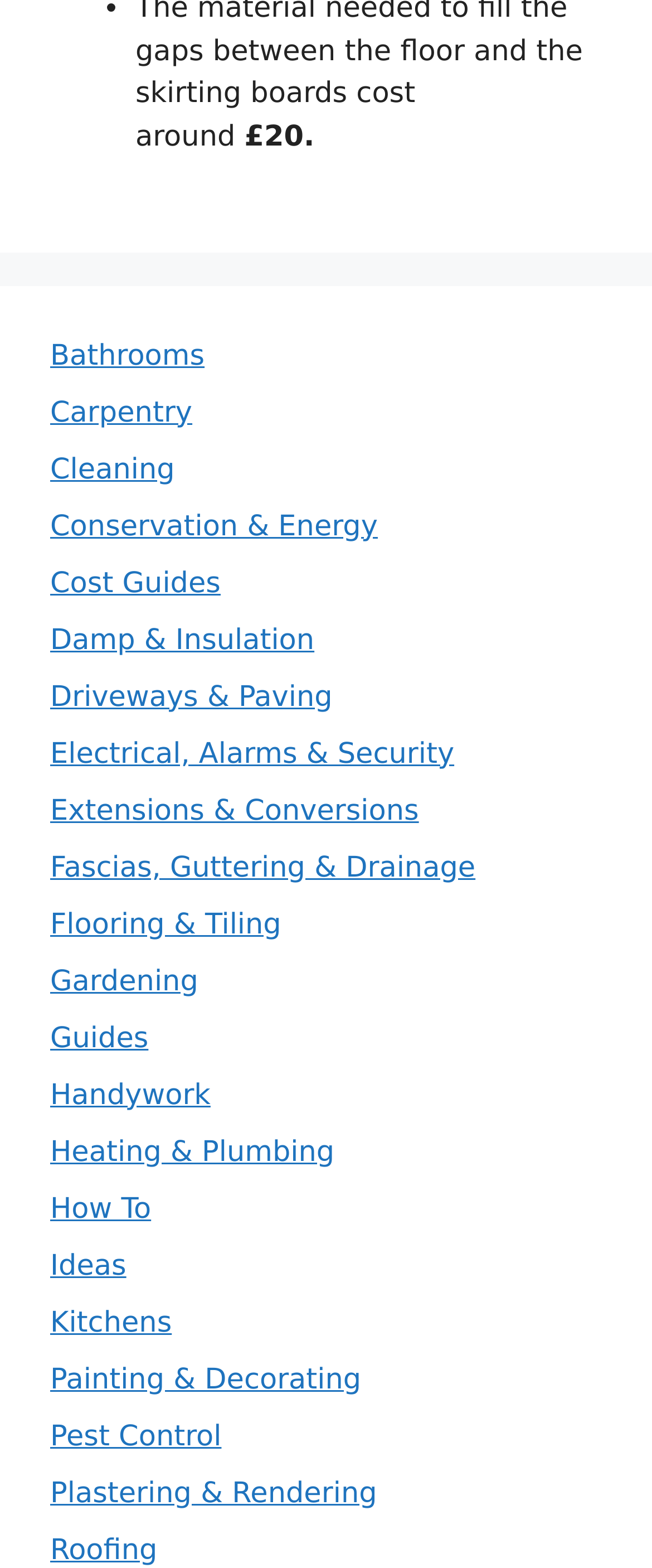Pinpoint the bounding box coordinates of the clickable area necessary to execute the following instruction: "Check out Roofing". The coordinates should be given as four float numbers between 0 and 1, namely [left, top, right, bottom].

[0.077, 0.978, 0.241, 0.999]